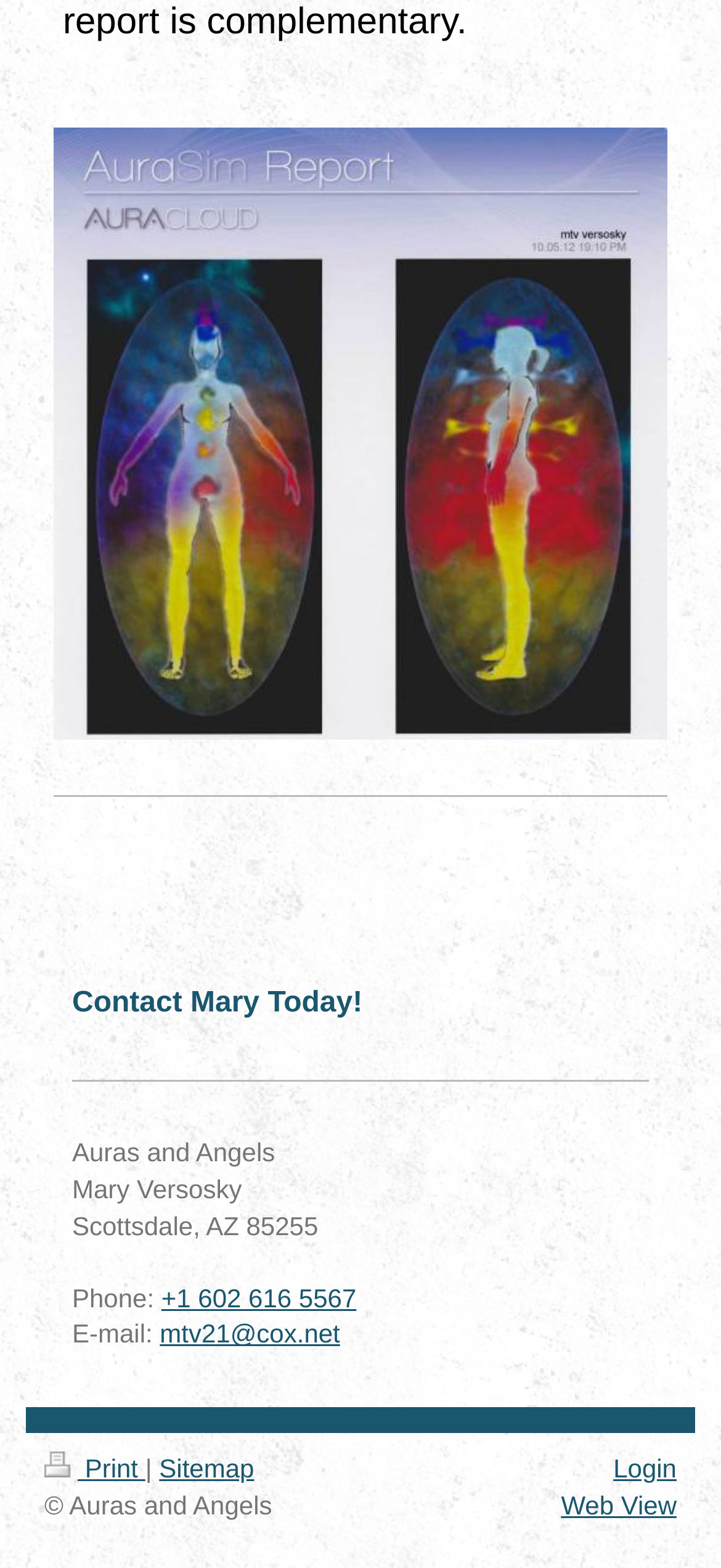What is the zip code of the location?
Can you provide a detailed and comprehensive answer to the question?

I found the zip code '85255' in the address section, which suggests that the location has a zip code of 85255.